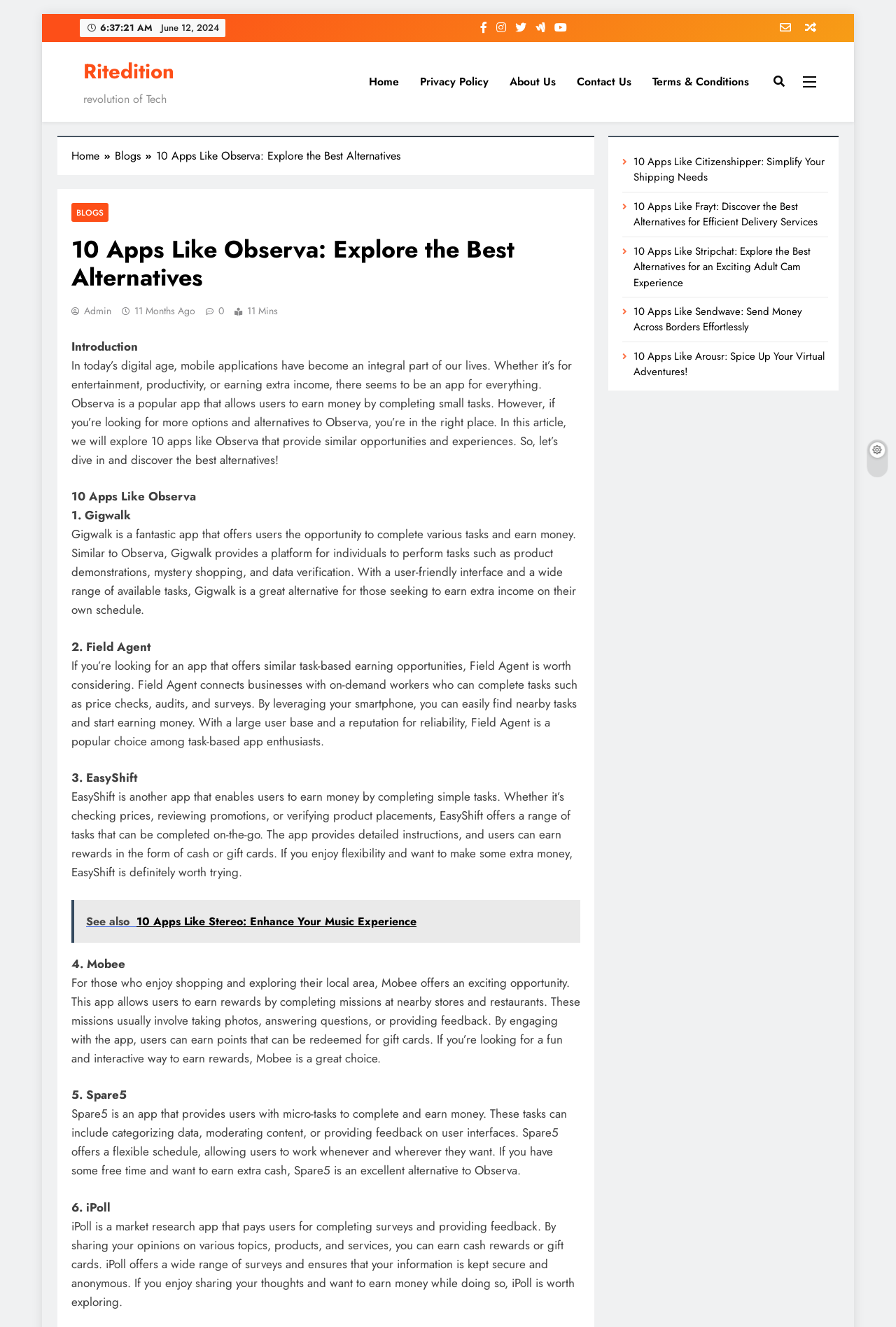Identify the bounding box coordinates of the area that should be clicked in order to complete the given instruction: "Click on the 'About Us' link". The bounding box coordinates should be four float numbers between 0 and 1, i.e., [left, top, right, bottom].

[0.557, 0.047, 0.632, 0.076]